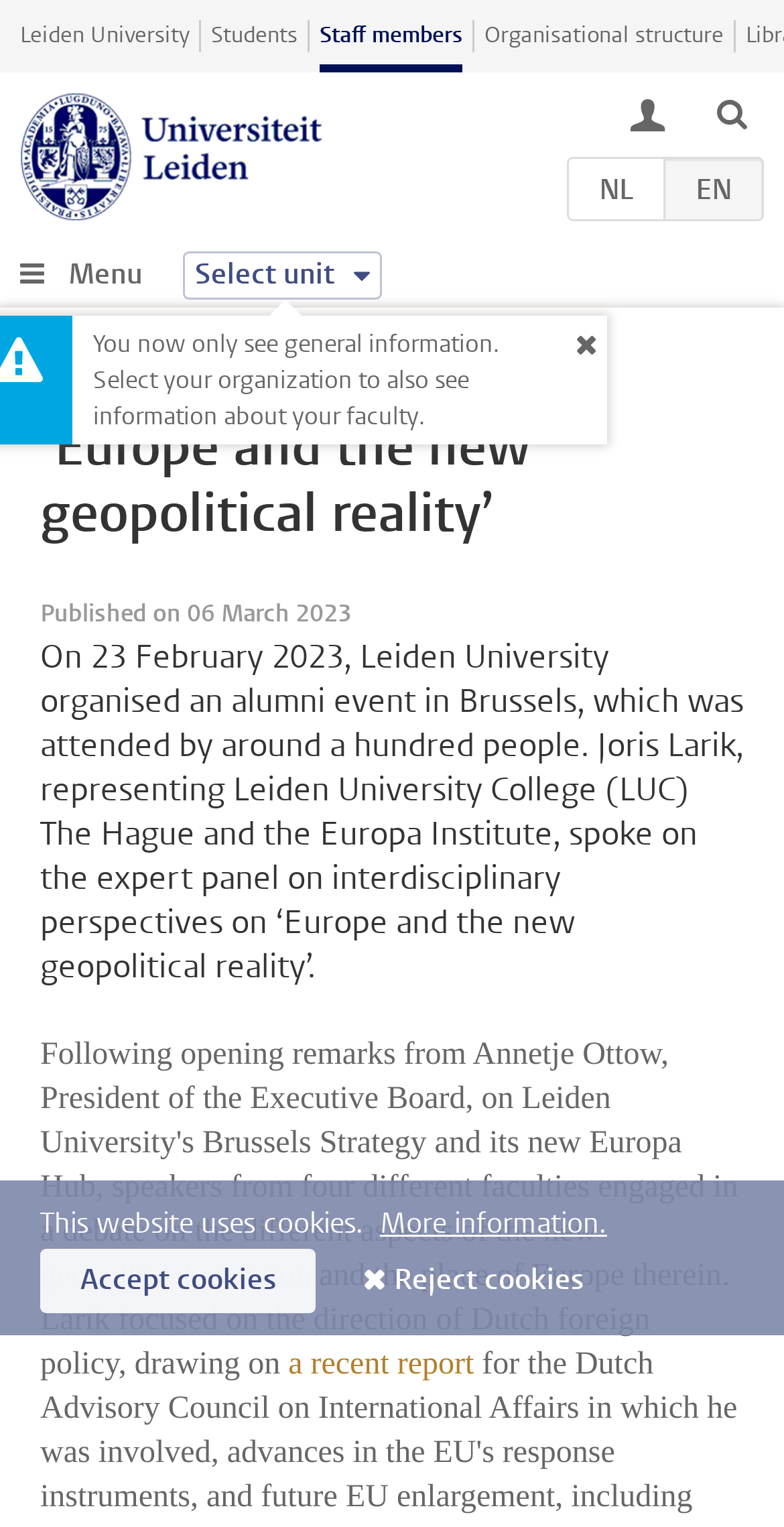Find the bounding box coordinates of the clickable area required to complete the following action: "Read a recent report".

[0.368, 0.882, 0.605, 0.905]